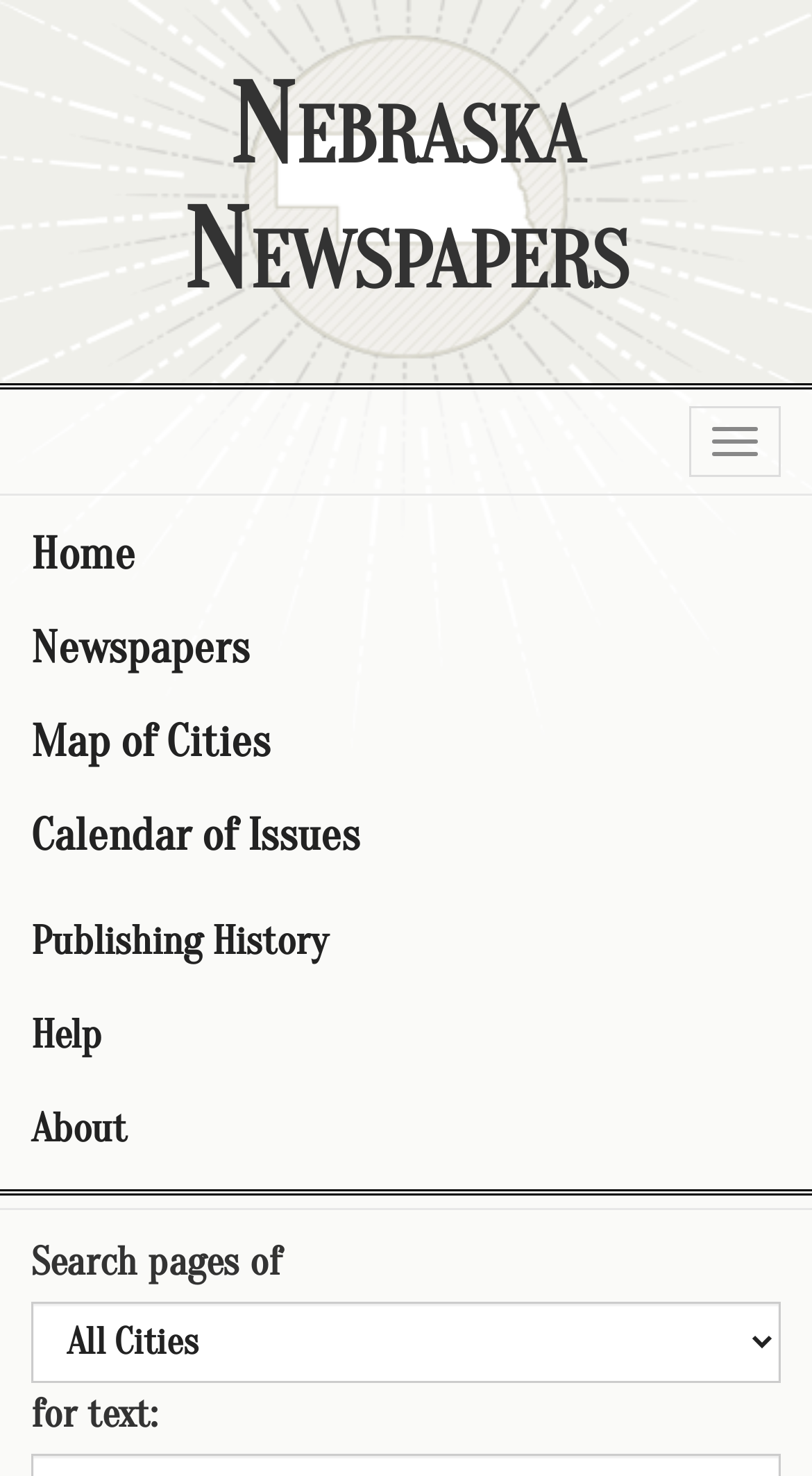What can you search for on this webpage?
Answer the question with a detailed explanation, including all necessary information.

I found the answer by looking at the search bar on the webpage, where it says 'Search pages of' and has a combobox next to it, indicating that you can search for text within the pages.